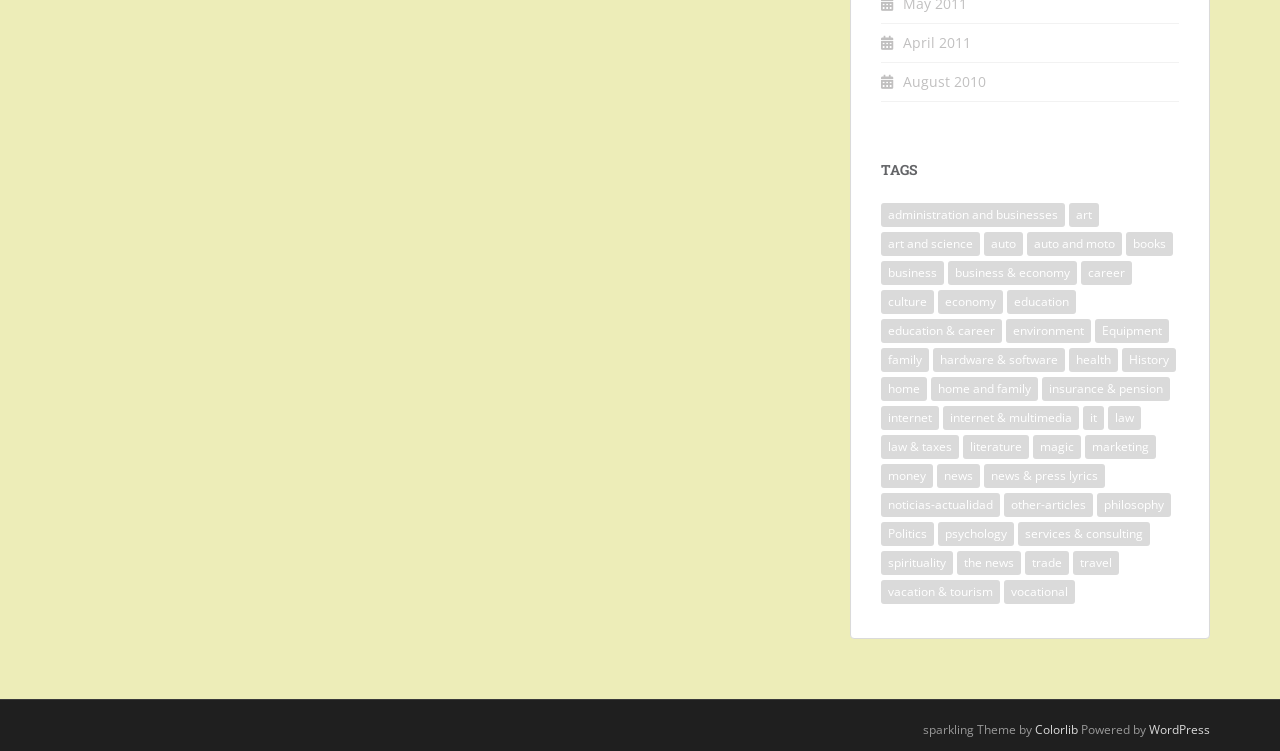Locate the bounding box coordinates of the region to be clicked to comply with the following instruction: "Leave a reply". The coordinates must be four float numbers between 0 and 1, in the form [left, top, right, bottom].

None